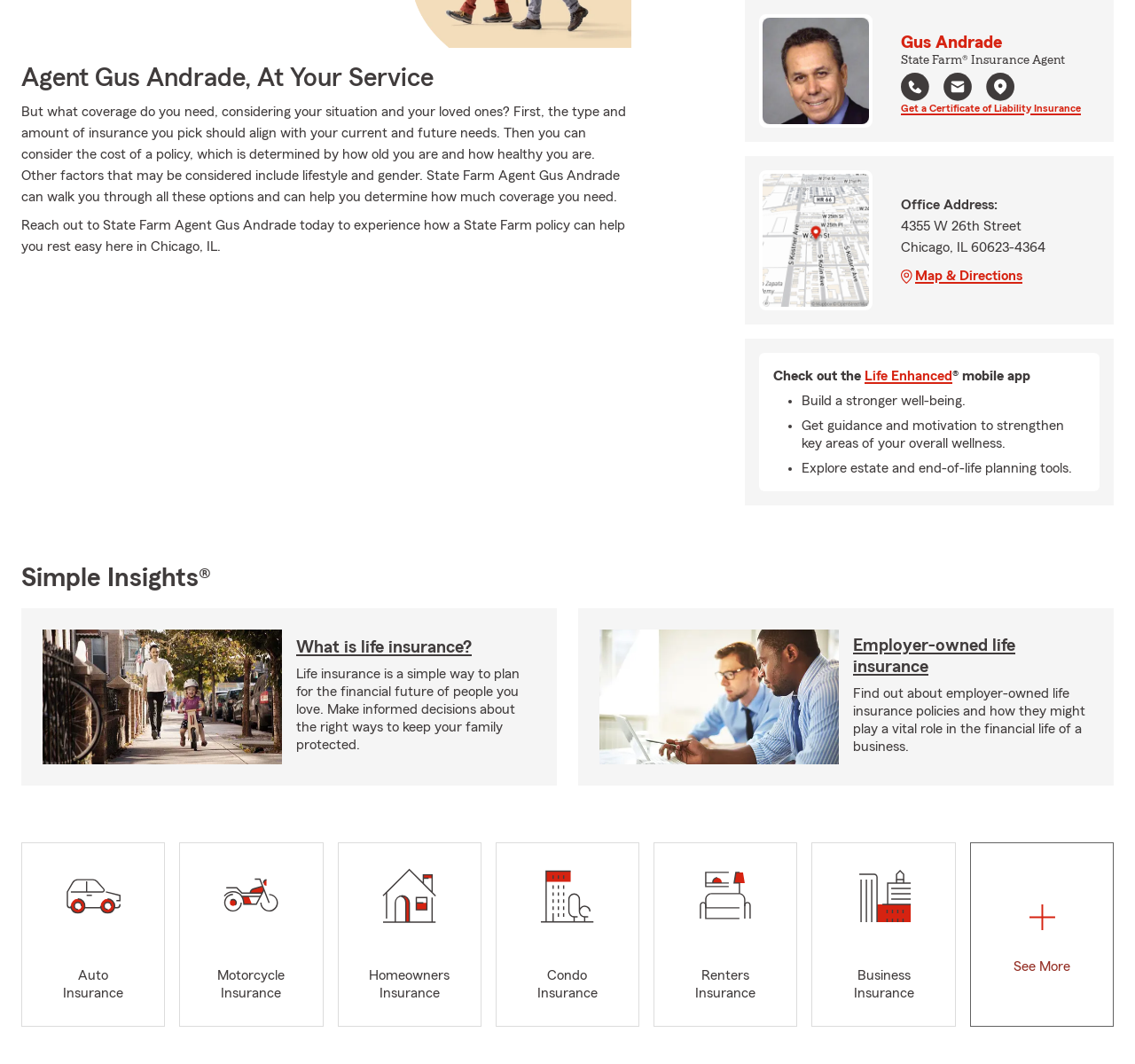Predict the bounding box of the UI element based on this description: "What is life insurance?".

[0.261, 0.6, 0.416, 0.617]